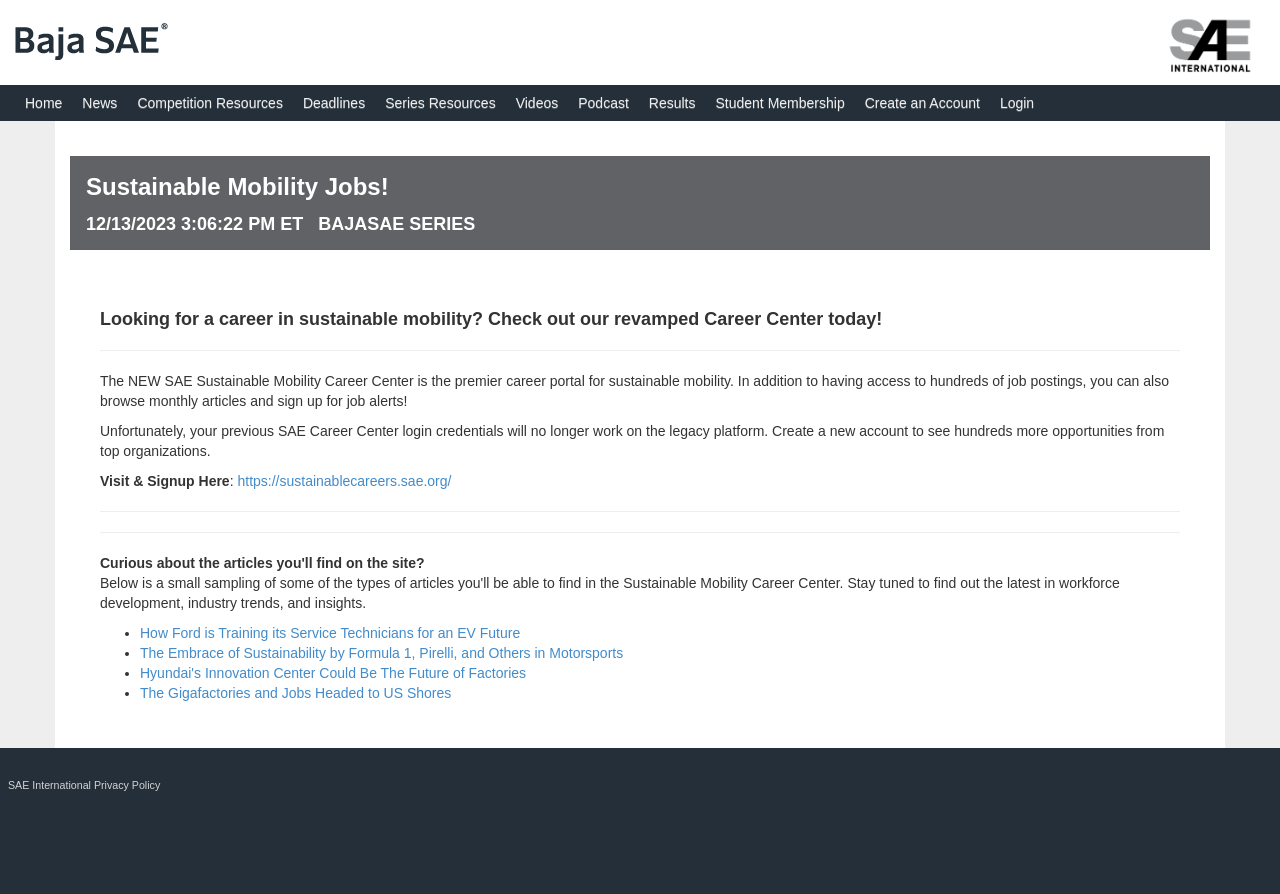Please respond in a single word or phrase: 
How many job postings are mentioned to be accessible?

hundreds